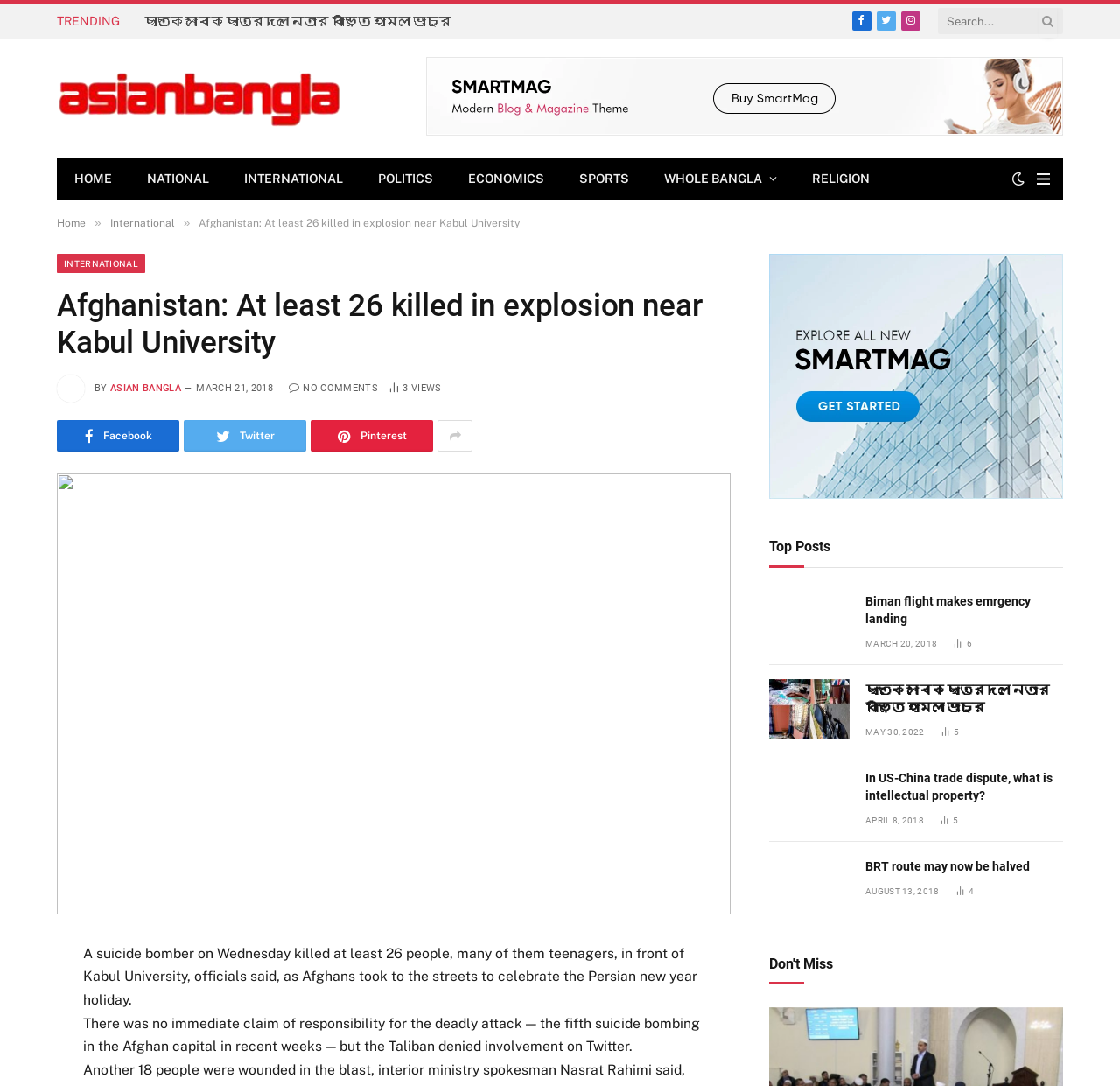Please analyze the image and give a detailed answer to the question:
What is the date of the first article in the 'Top Posts' section?

I looked at the date of the first article in the 'Top Posts' section and found that it is 'MARCH 21, 2018'.